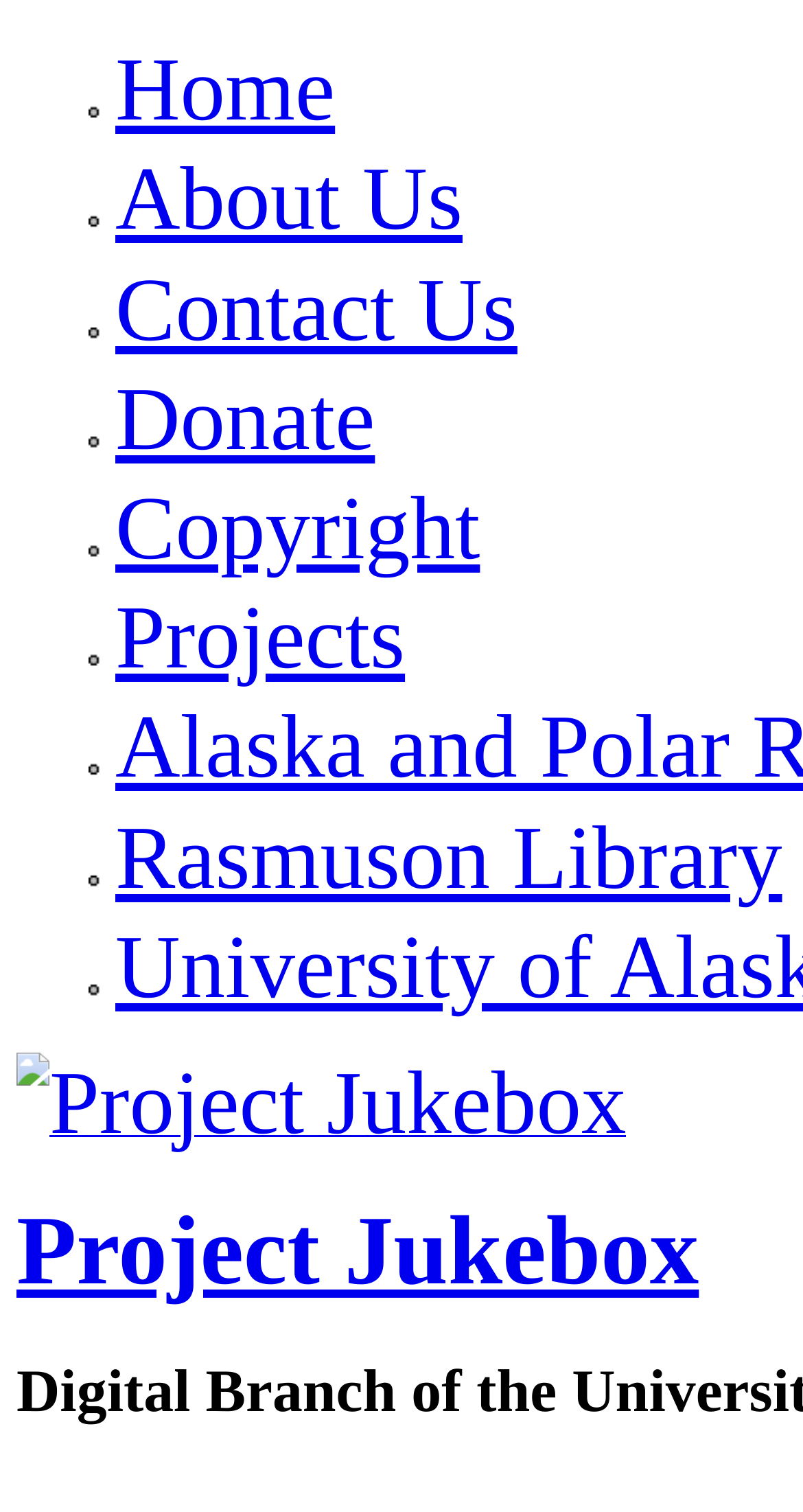Predict the bounding box coordinates of the UI element that matches this description: "Contact Us". The coordinates should be in the format [left, top, right, bottom] with each value between 0 and 1.

[0.144, 0.172, 0.644, 0.238]